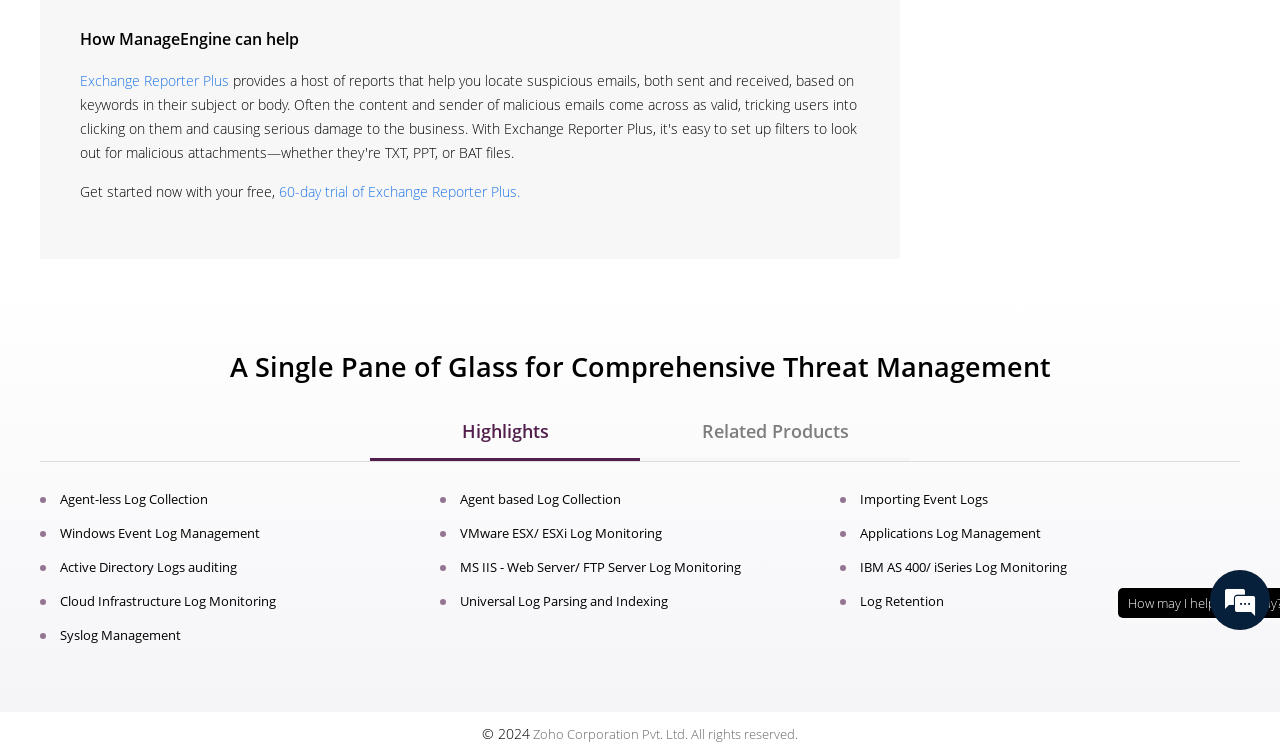From the element description VMware ESX/ ESXi Log Monitoring, predict the bounding box coordinates of the UI element. The coordinates must be specified in the format (top-left x, top-left y, bottom-right x, bottom-right y) and should be within the 0 to 1 range.

[0.359, 0.693, 0.517, 0.717]